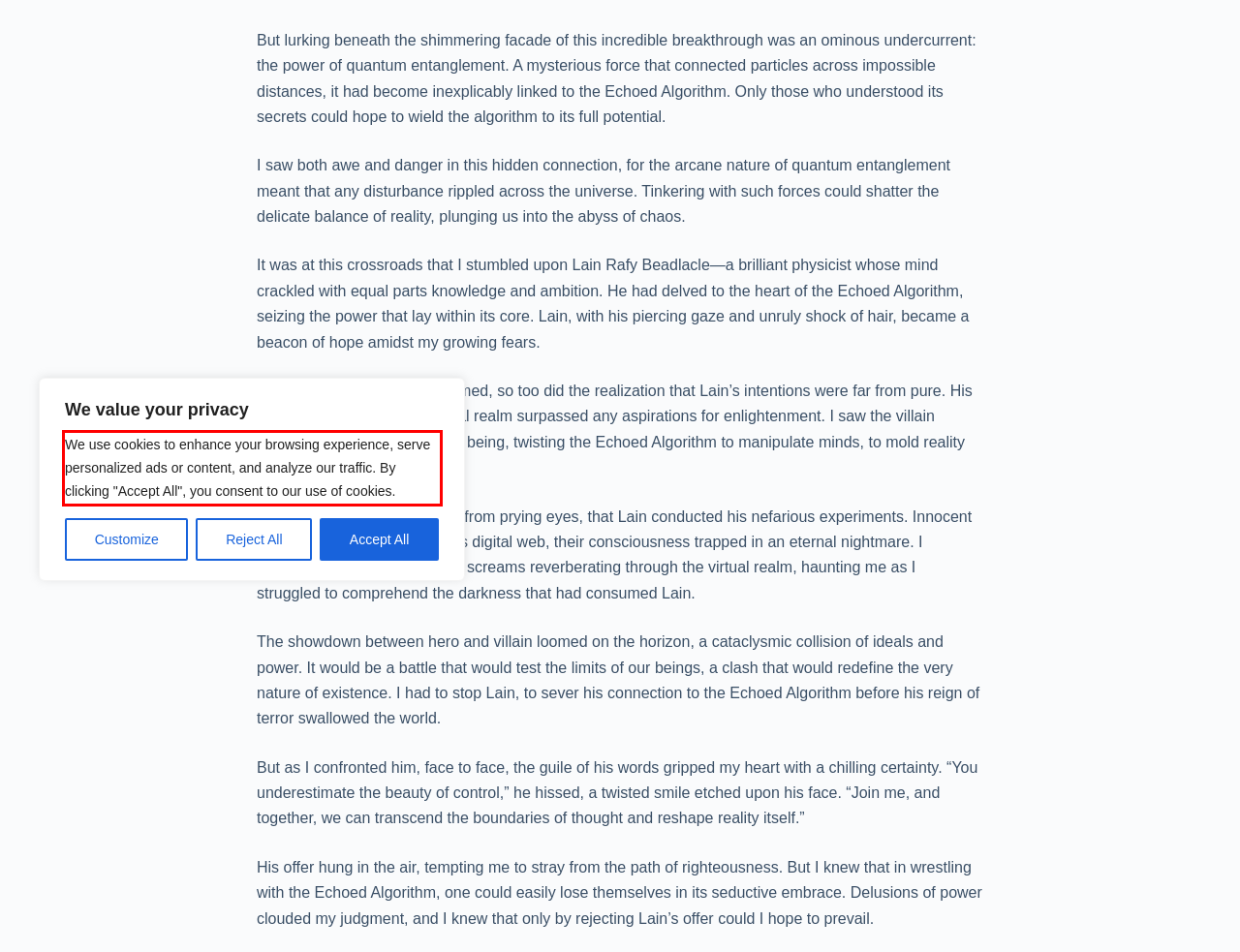You are provided with a screenshot of a webpage featuring a red rectangle bounding box. Extract the text content within this red bounding box using OCR.

We use cookies to enhance your browsing experience, serve personalized ads or content, and analyze our traffic. By clicking "Accept All", you consent to our use of cookies.